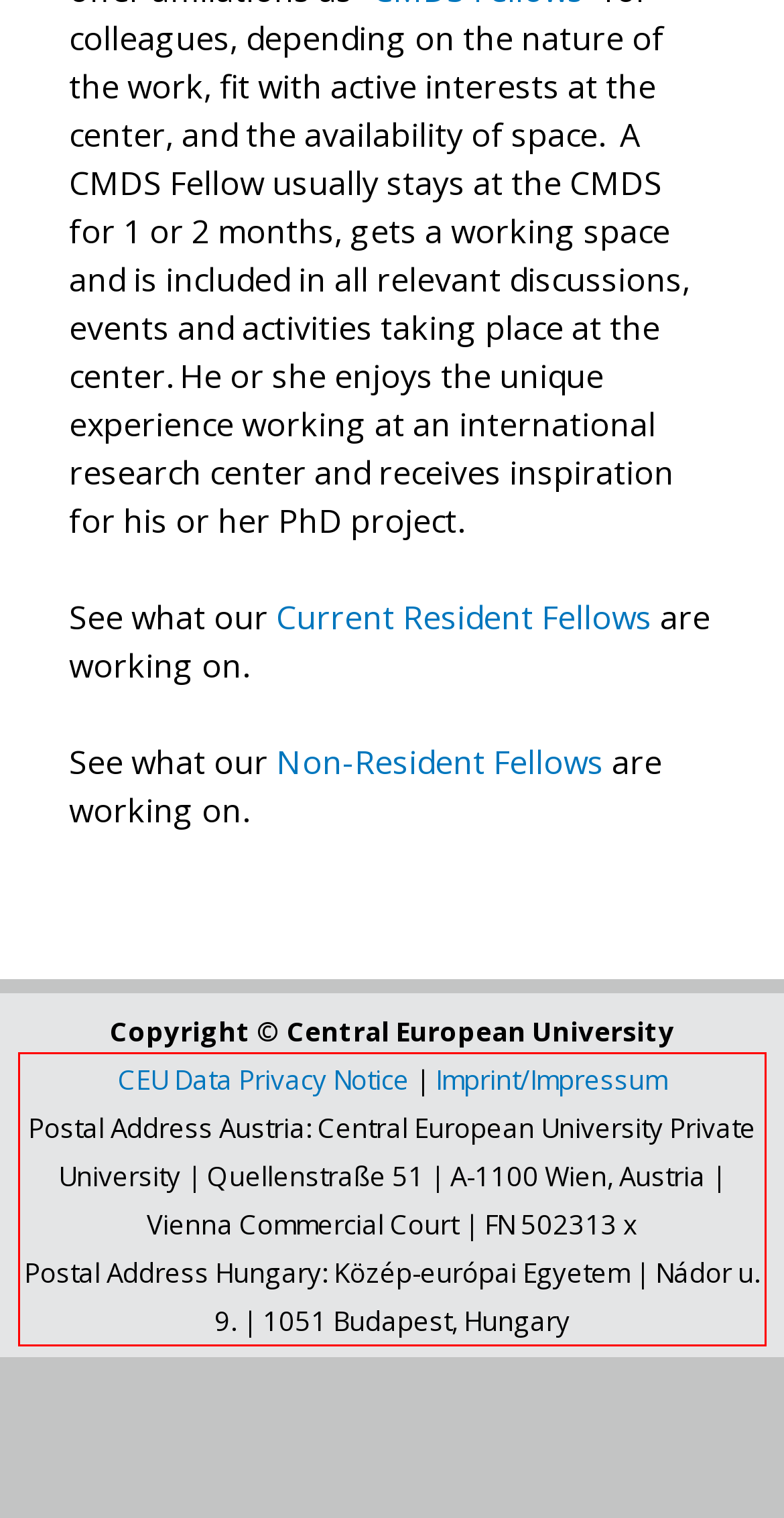There is a UI element on the webpage screenshot marked by a red bounding box. Extract and generate the text content from within this red box.

CEU Data Privacy Notice | Imprint/Impressum Postal Address Austria: Central European University Private University | Quellenstraße 51 | A-1100 Wien, Austria | Vienna Commercial Court | FN 502313 x Postal Address Hungary: Közép-európai Egyetem | Nádor u. 9. | 1051 Budapest, Hungary